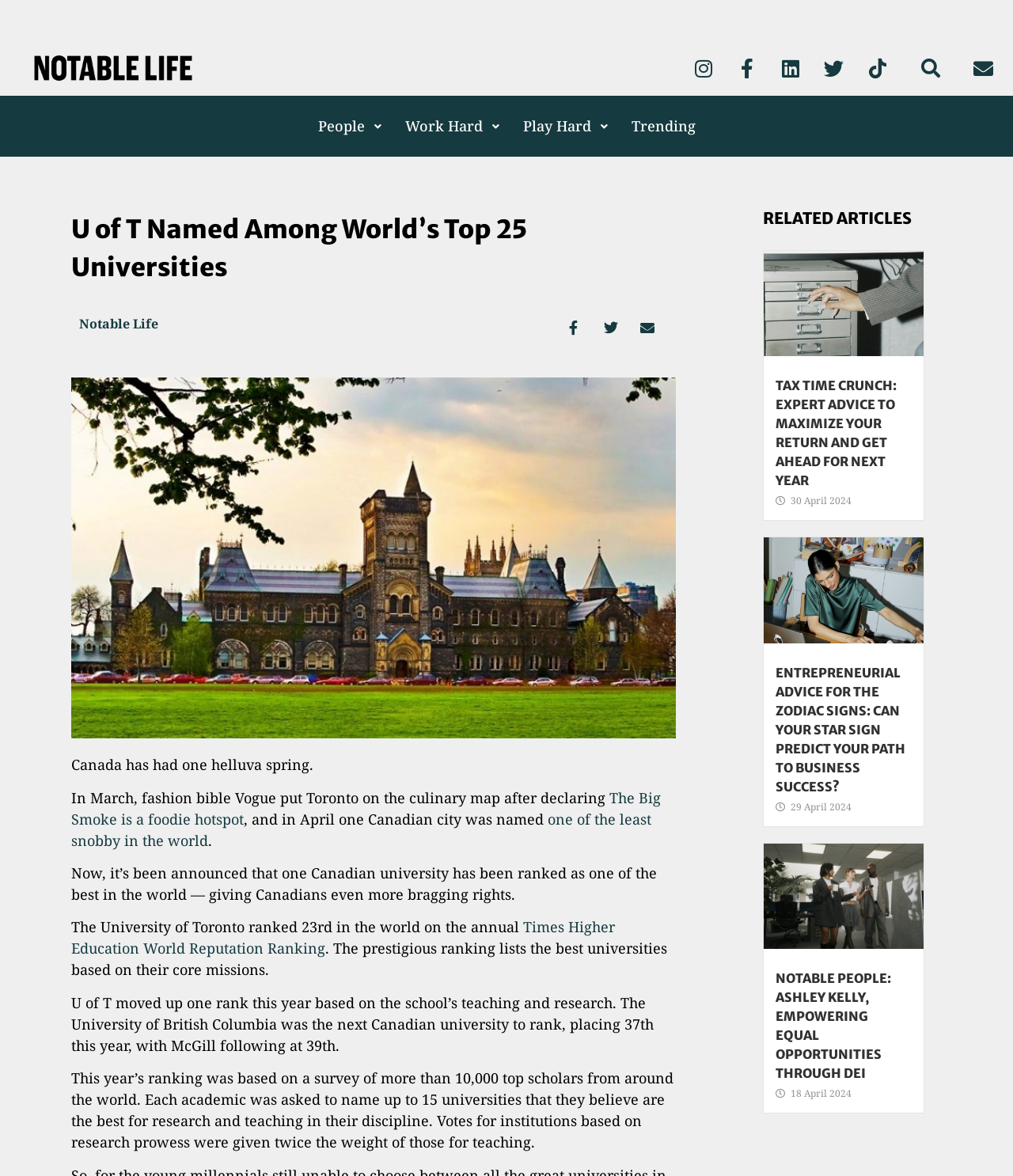Determine the bounding box coordinates of the section I need to click to execute the following instruction: "Check out the article TAX TIME CRUNCH: EXPERT ADVICE TO MAXIMIZE YOUR RETURN AND GET AHEAD FOR NEXT YEAR". Provide the coordinates as four float numbers between 0 and 1, i.e., [left, top, right, bottom].

[0.766, 0.32, 0.9, 0.417]